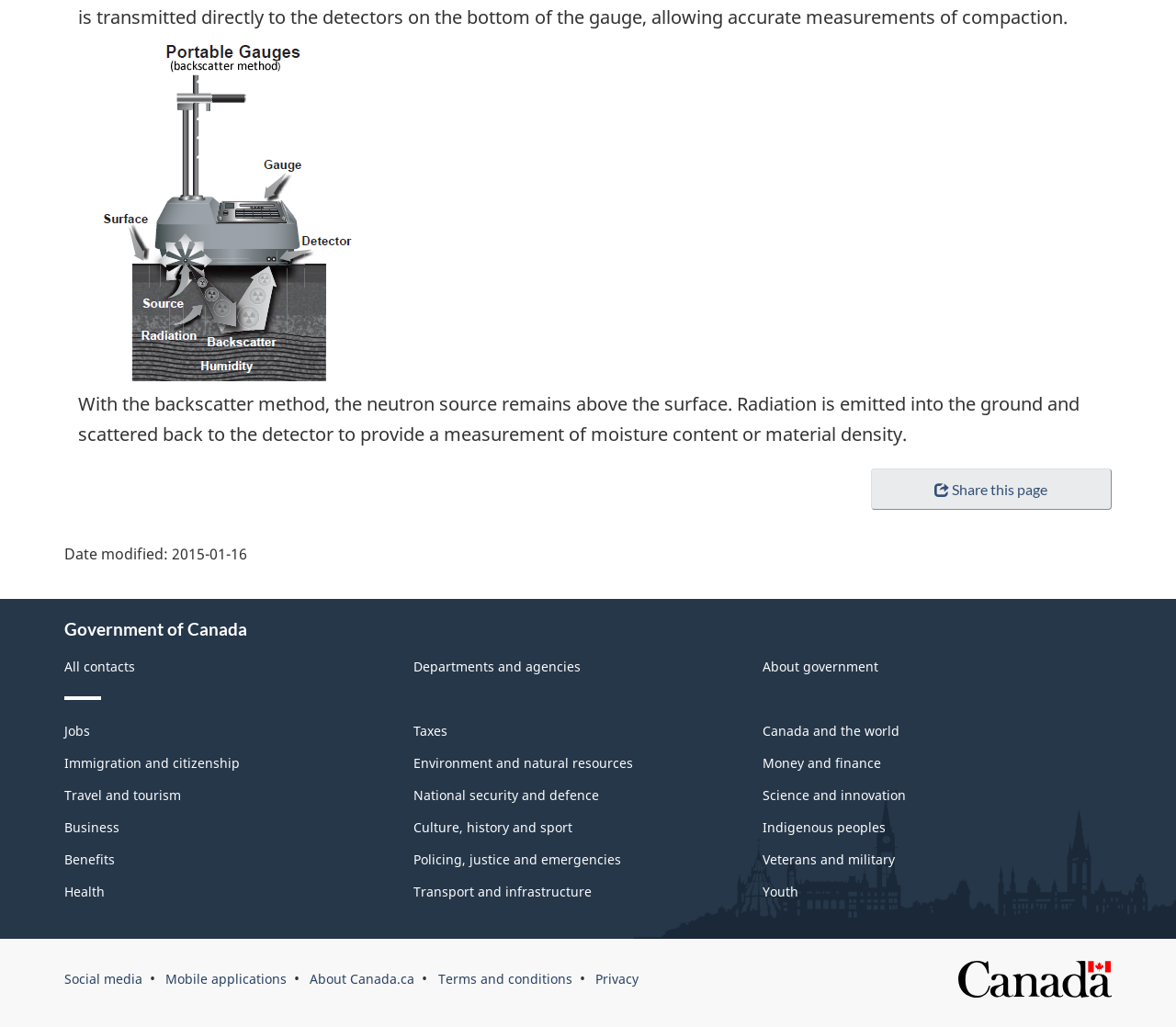Mark the bounding box of the element that matches the following description: "aria-label="Close"".

None